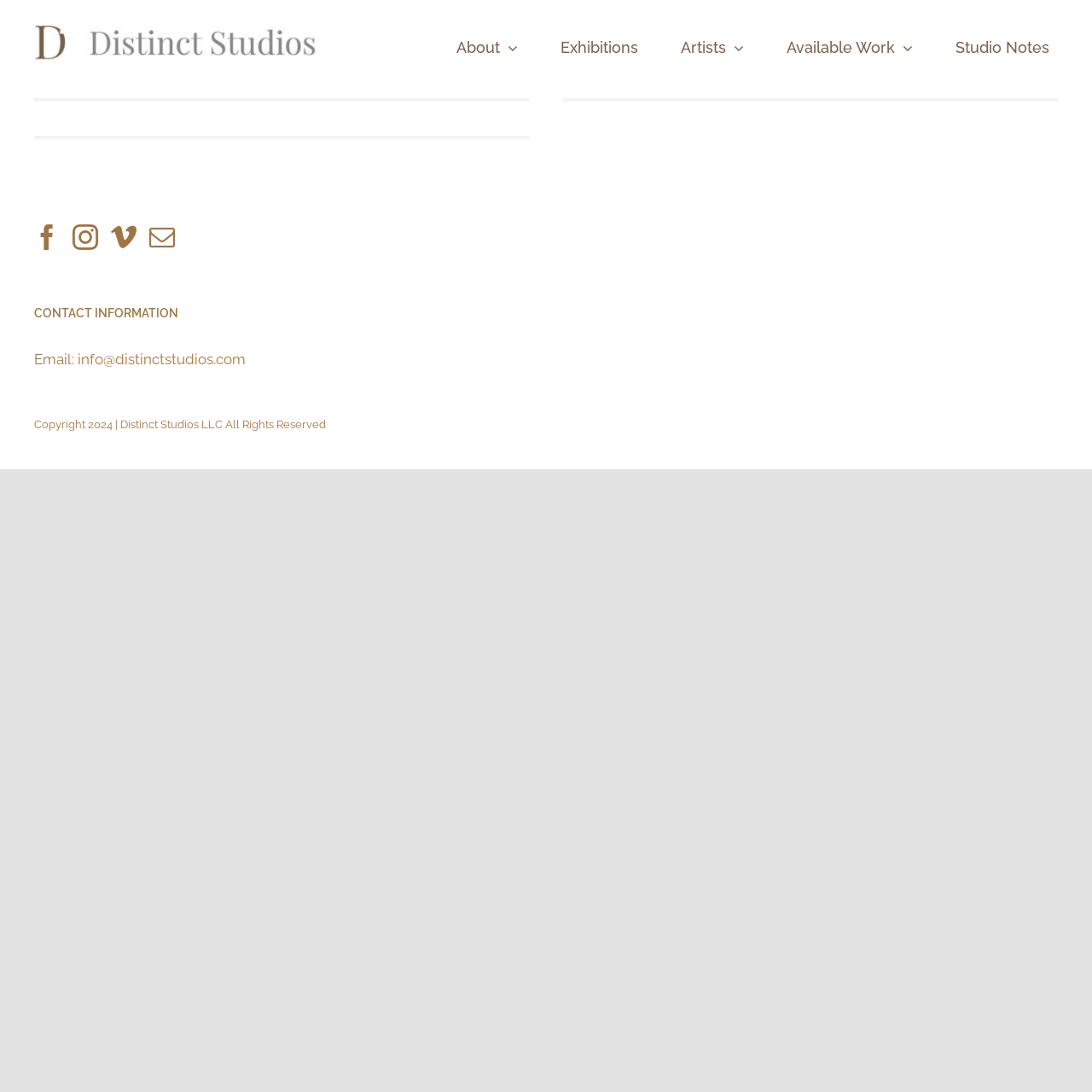Explain in detail what you observe on this webpage.

The webpage is about Distinct Studios, a curation and art consulting service. At the top left, there is a link to the studio's logo, "distinctstudios_2022_v2". Next to it, there is a main navigation menu with five links: "About", "Exhibitions", "Artists", "Available Work", and "Studio Notes". 

Below the navigation menu, there are three articles or sections. The first section has no title, but it contains a link to "online here" and a photo credit to Greg Staley. The second section is titled "The Island Series" and describes paintings available through Distinct Studios, with a link to the artist's page. The third section is empty.

At the bottom of the page, there is a section with social media links to Facebook, Instagram, Vimeo, and Mail. Below that, there is a "CONTACT INFORMATION" heading, followed by an email address and a link to send an email to "info@distinctstudios.com".

Further down, there is a copyright notice stating "Copyright 2024 | Distinct Studios LLC All Rights Reserved" and another set of social media links. At the very bottom right, there is a "Go to Top" link.